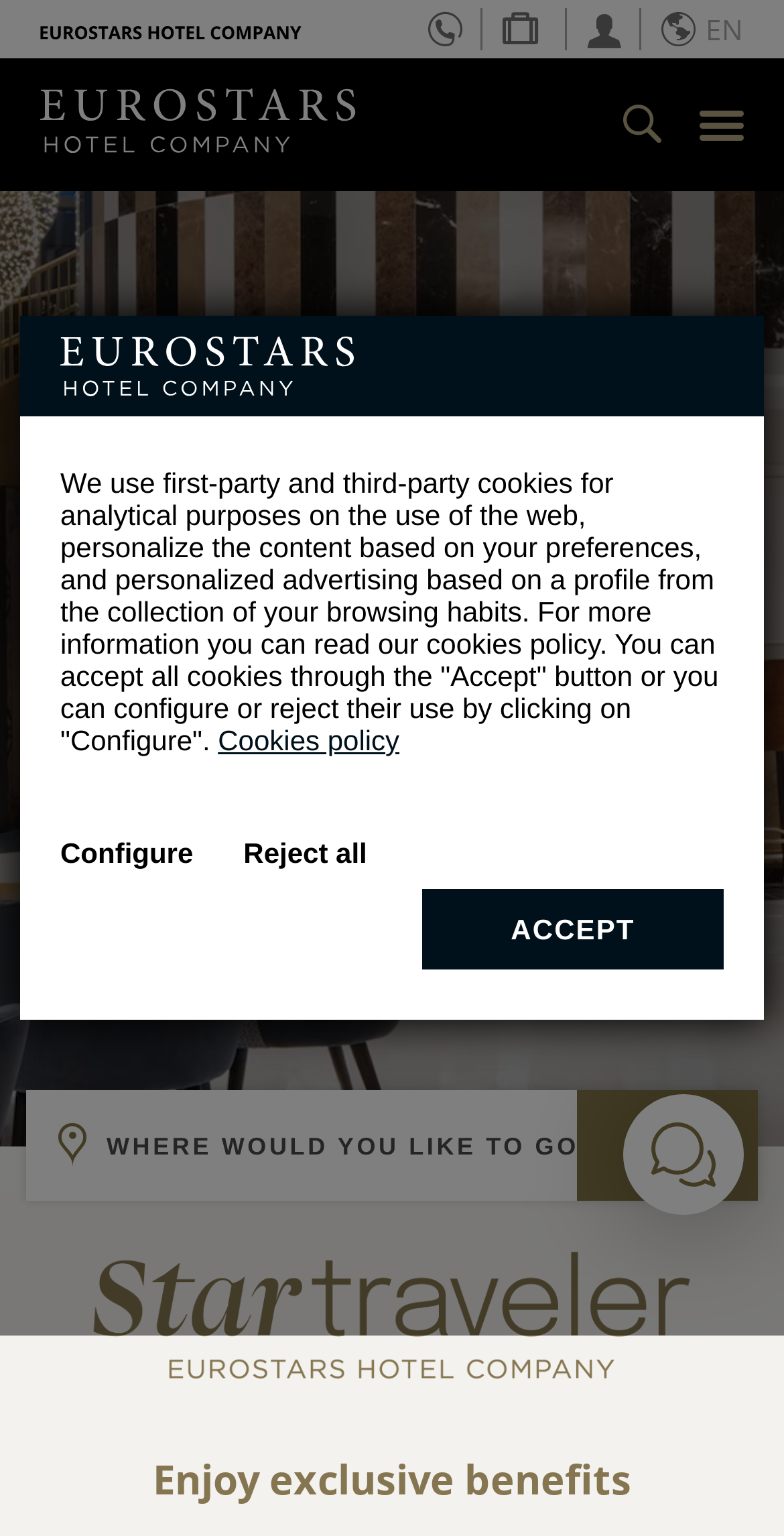Present a detailed account of what is displayed on the webpage.

This webpage is about Eurostars Hotel Company, showcasing its various hotel brands, including Eurostars Hotels, Aurea Hotels, Ikonik Hotels, Exe Hotels, and Crisol Hotels. 

At the top of the page, there is a banner with a hotel logo and a navigation menu with links to the official website, social media, and language options. The language options include English, Spanish, Italian, French, Albanian, Portuguese, Russian, and Dutch.

Below the navigation menu, there is a section with a heading "Eurostars Hotel Company" and a subheading "Official Web". This section also contains a call-to-action button with the text "BEST PRICE GUARANTEED".

On the left side of the page, there is a search bar with a magnifying glass icon and a button to submit the search query. 

In the middle of the page, there is a large section with a heading "Enjoy exclusive benefits" and several images of hotels. There are five hotel logos displayed horizontally, with a button on each logo to navigate to the respective hotel's website.

At the bottom of the page, there is a cookie policy notification with a link to the cookies policy and buttons to accept or reject all cookies.

There are several buttons and links throughout the page, including a "Home" button, navigation buttons to move left and right, and social media links.